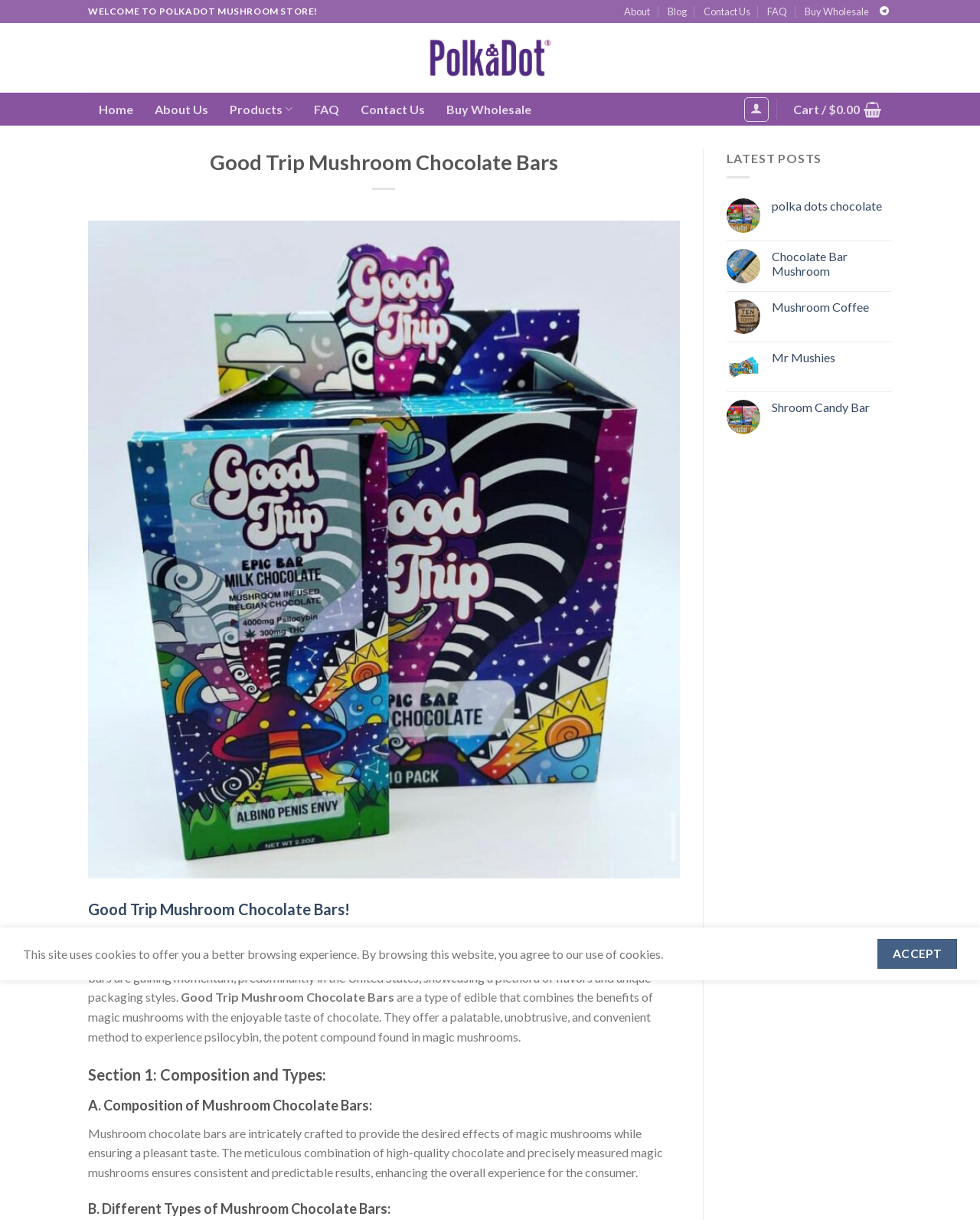Identify the bounding box for the UI element described as: "About Us". The coordinates should be four float numbers between 0 and 1, i.e., [left, top, right, bottom].

[0.147, 0.08, 0.223, 0.099]